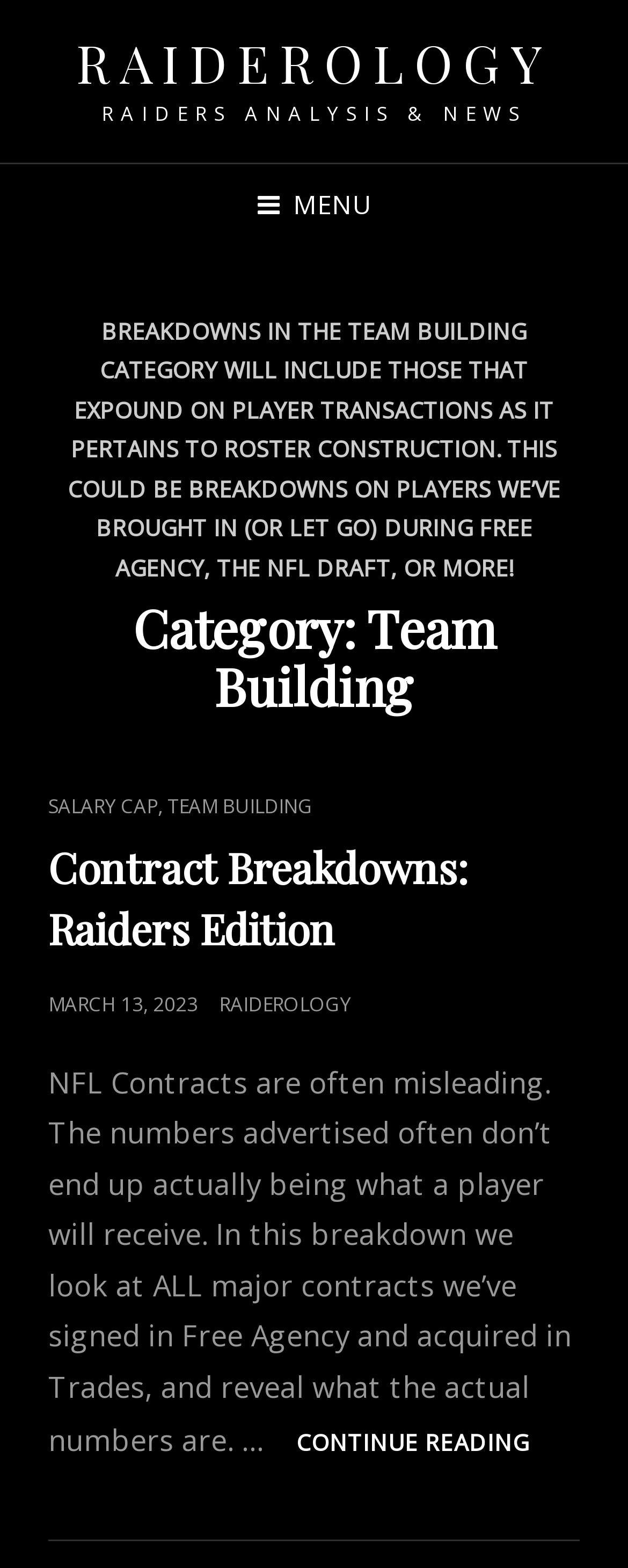Could you highlight the region that needs to be clicked to execute the instruction: "Read How to Apply for MP Metro Rail Recruitment 2023"?

None